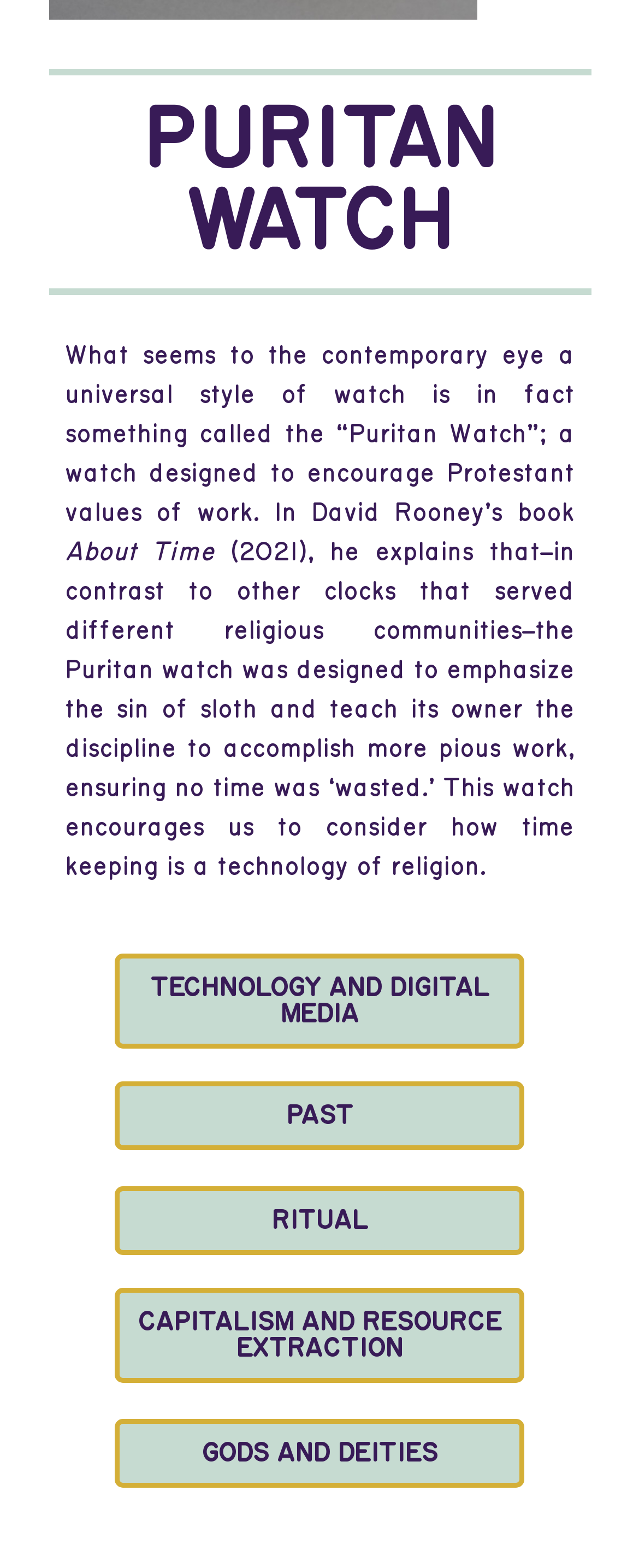Using the provided element description: "RITUAL", determine the bounding box coordinates of the corresponding UI element in the screenshot.

[0.399, 0.76, 0.601, 0.797]